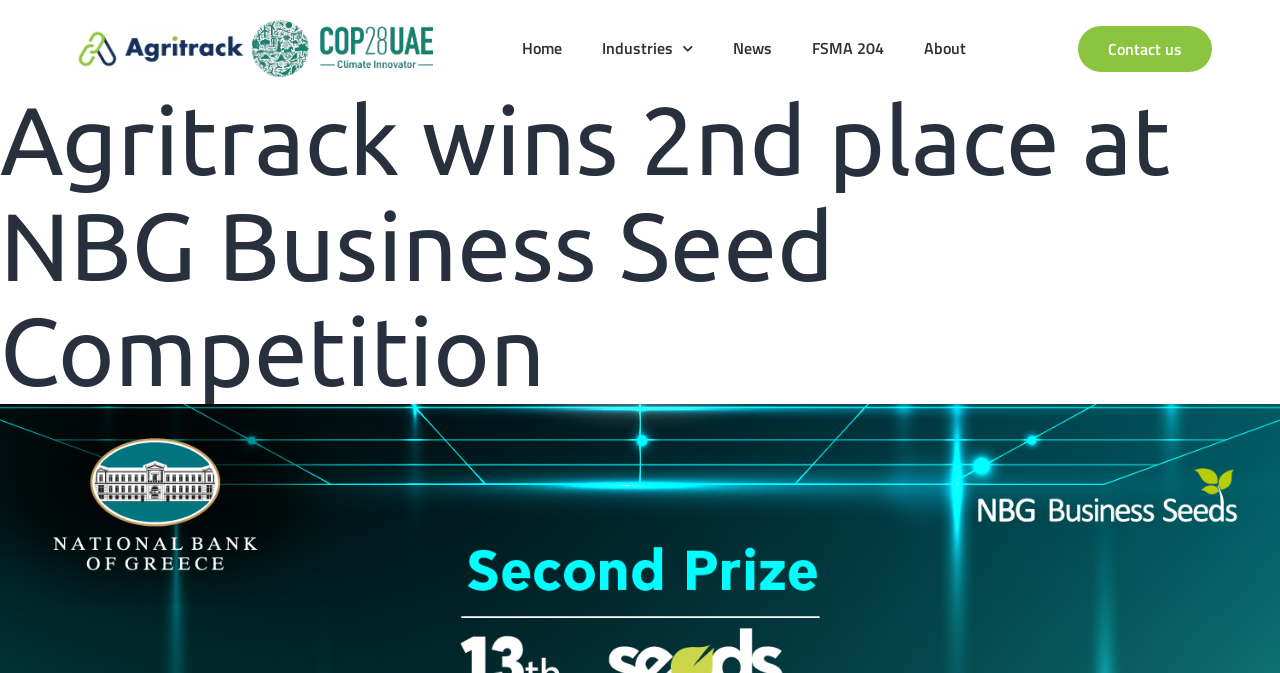Using the webpage screenshot, locate the HTML element that fits the following description and provide its bounding box: "FSMA 204".

[0.618, 0.039, 0.706, 0.106]